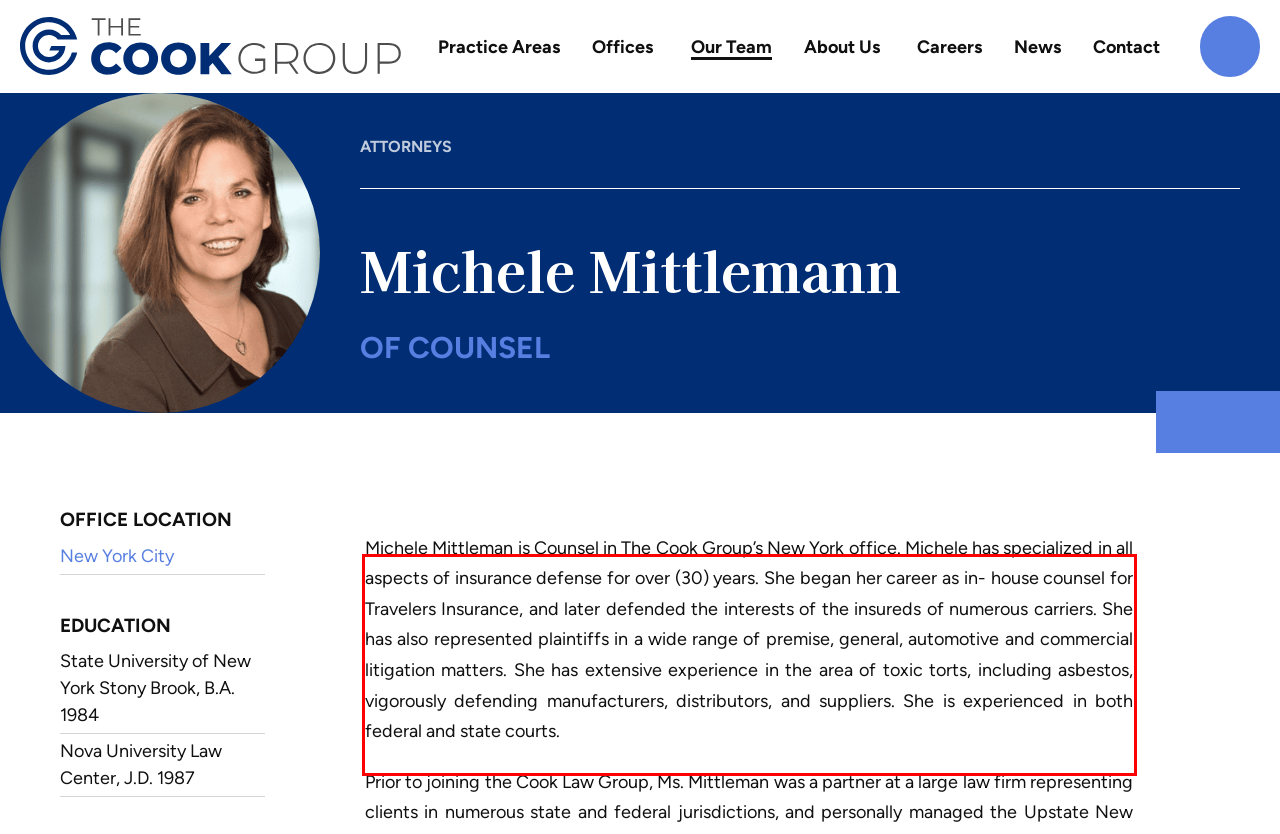Given a screenshot of a webpage with a red bounding box, please identify and retrieve the text inside the red rectangle.

Michele Mittleman is Counsel in The Cook Group’s New York office. Michele has specialized in all aspects of insurance defense for over (30) years. She began her career as in- house counsel for Travelers Insurance, and later defended the interests of the insureds of numerous carriers. She has also represented plaintiffs in a wide range of premise, general, automotive and commercial litigation matters. She has extensive experience in the area of toxic torts, including asbestos, vigorously defending manufacturers, distributors, and suppliers. She is experienced in both federal and state courts.